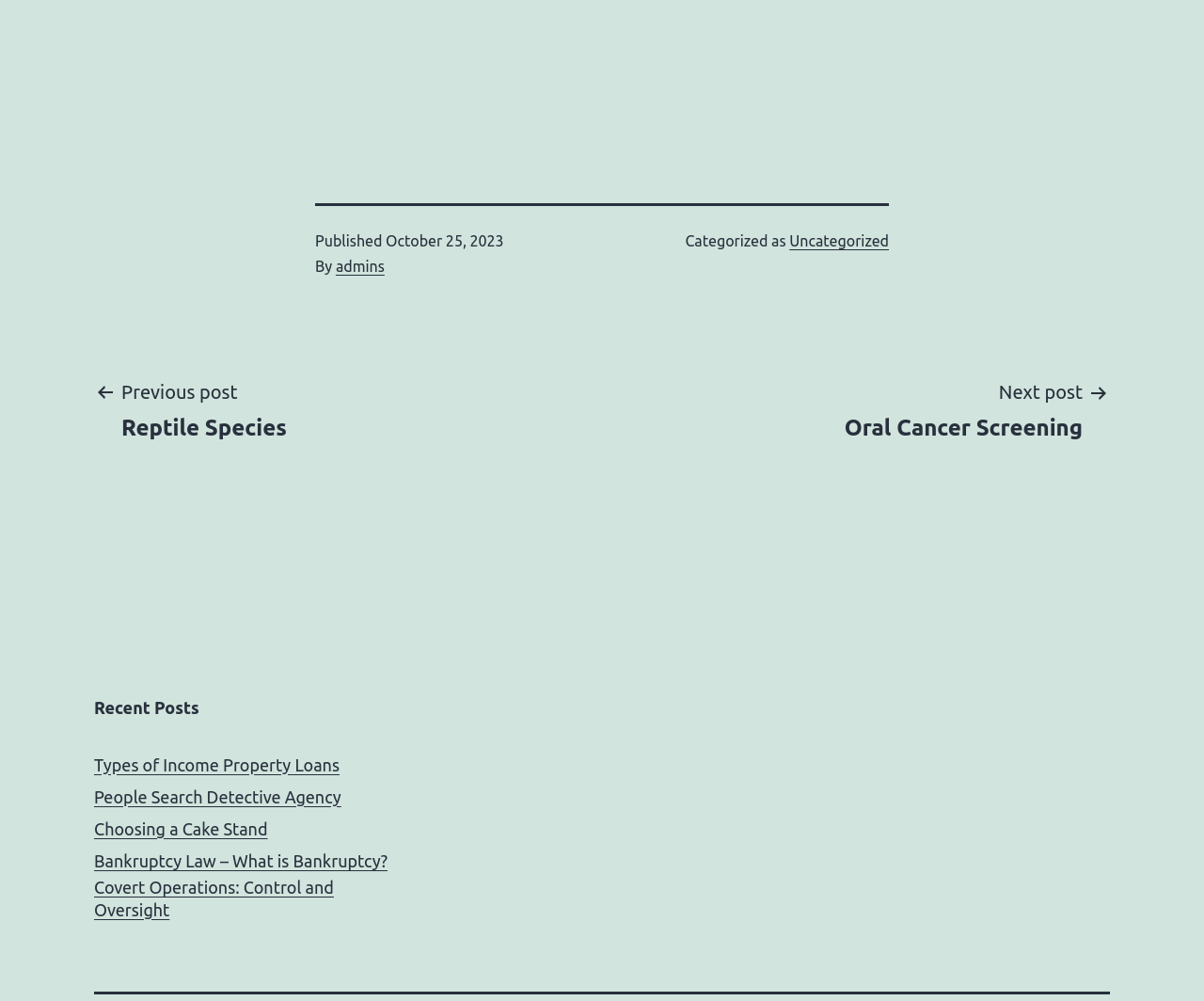What is the title of the previous post?
Refer to the image and provide a one-word or short phrase answer.

Reptile Species